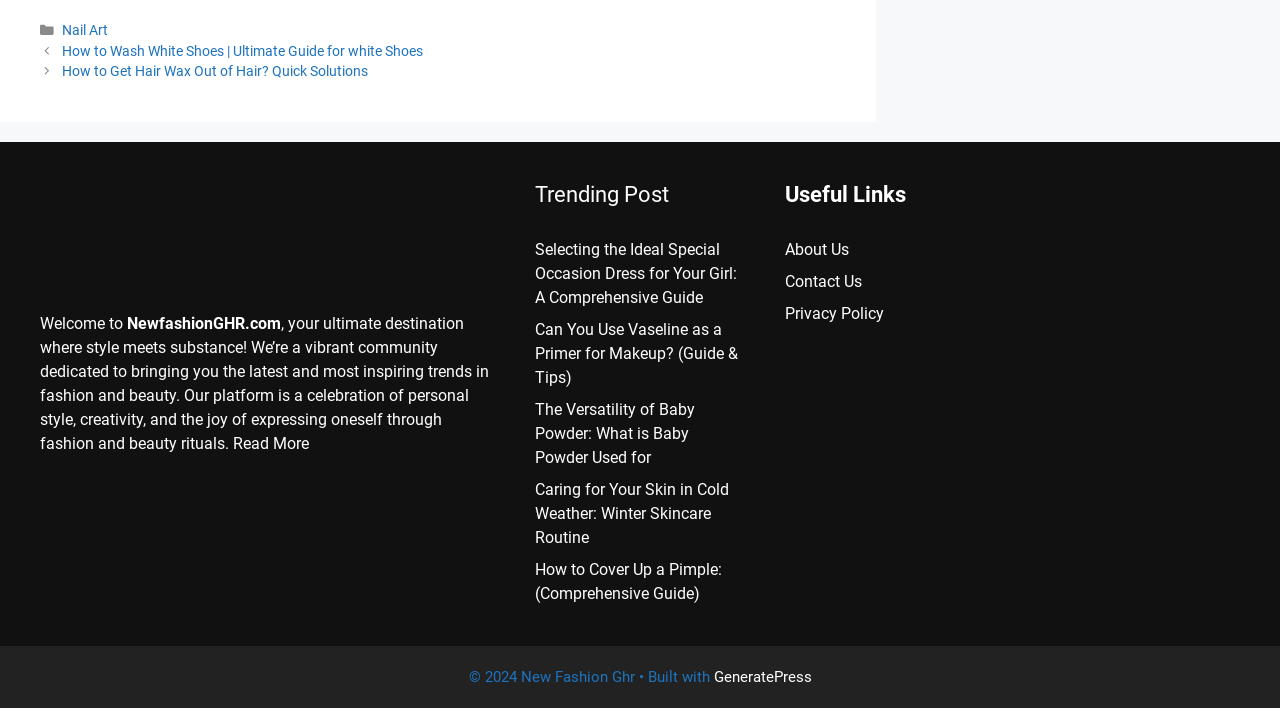Please identify the bounding box coordinates of the element I need to click to follow this instruction: "Read the post about washing white shoes".

[0.048, 0.06, 0.33, 0.083]